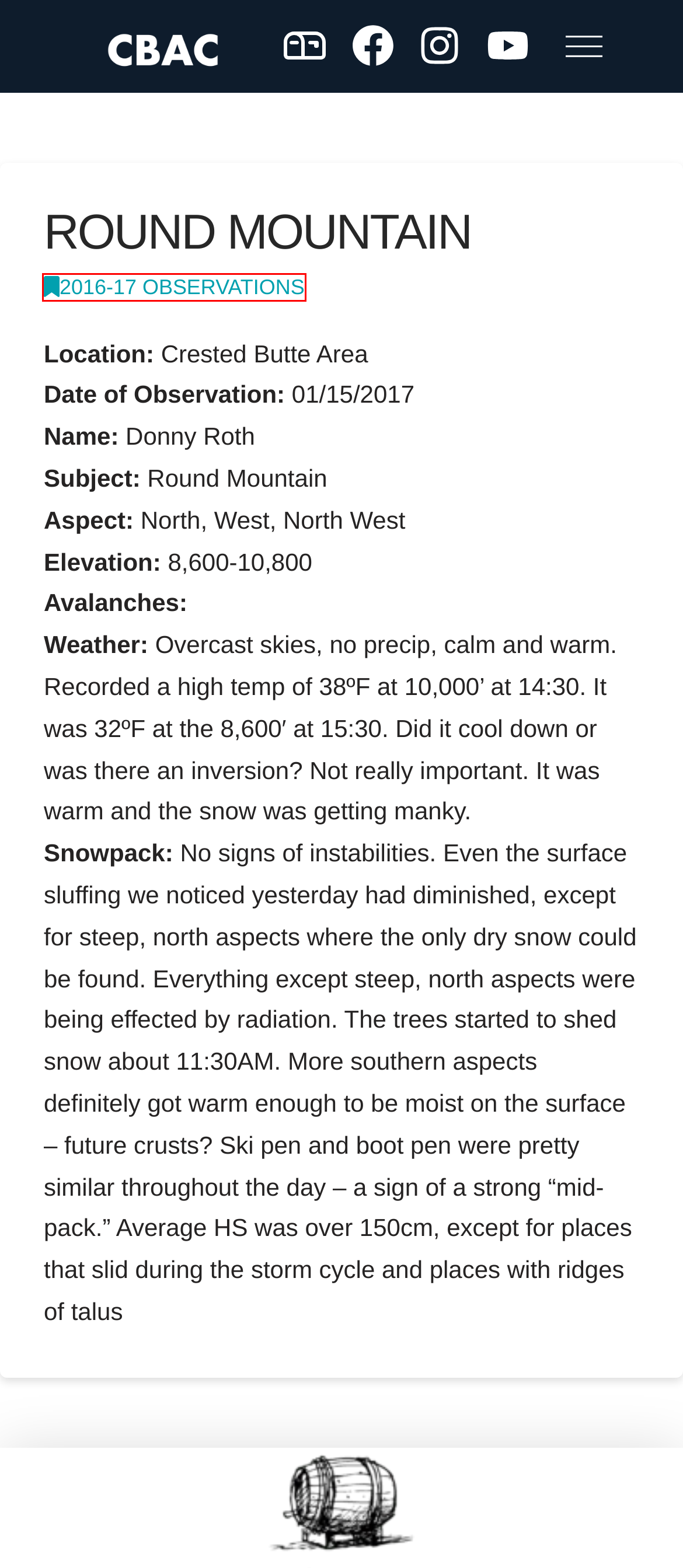Using the screenshot of a webpage with a red bounding box, pick the webpage description that most accurately represents the new webpage after the element inside the red box is clicked. Here are the candidates:
A. BLISTER — Outdoor Gear Reviews, Podcasts, Buyer's Guides, Giveaways
B. GPS Map App for Hiking, Skiing, Climbing Routes and More | onX Backcountry
C. David Gross General Contractor
D. Tributary Coffee Roasters
E. Backcountry Skiing Maps, Guidebooks & App - Beacon Guidebooks
F. Mountain Nugget Bodywork
G. Engineering — REG
H. 2016-17 Observations | Crested Butte Avalanche Center

H